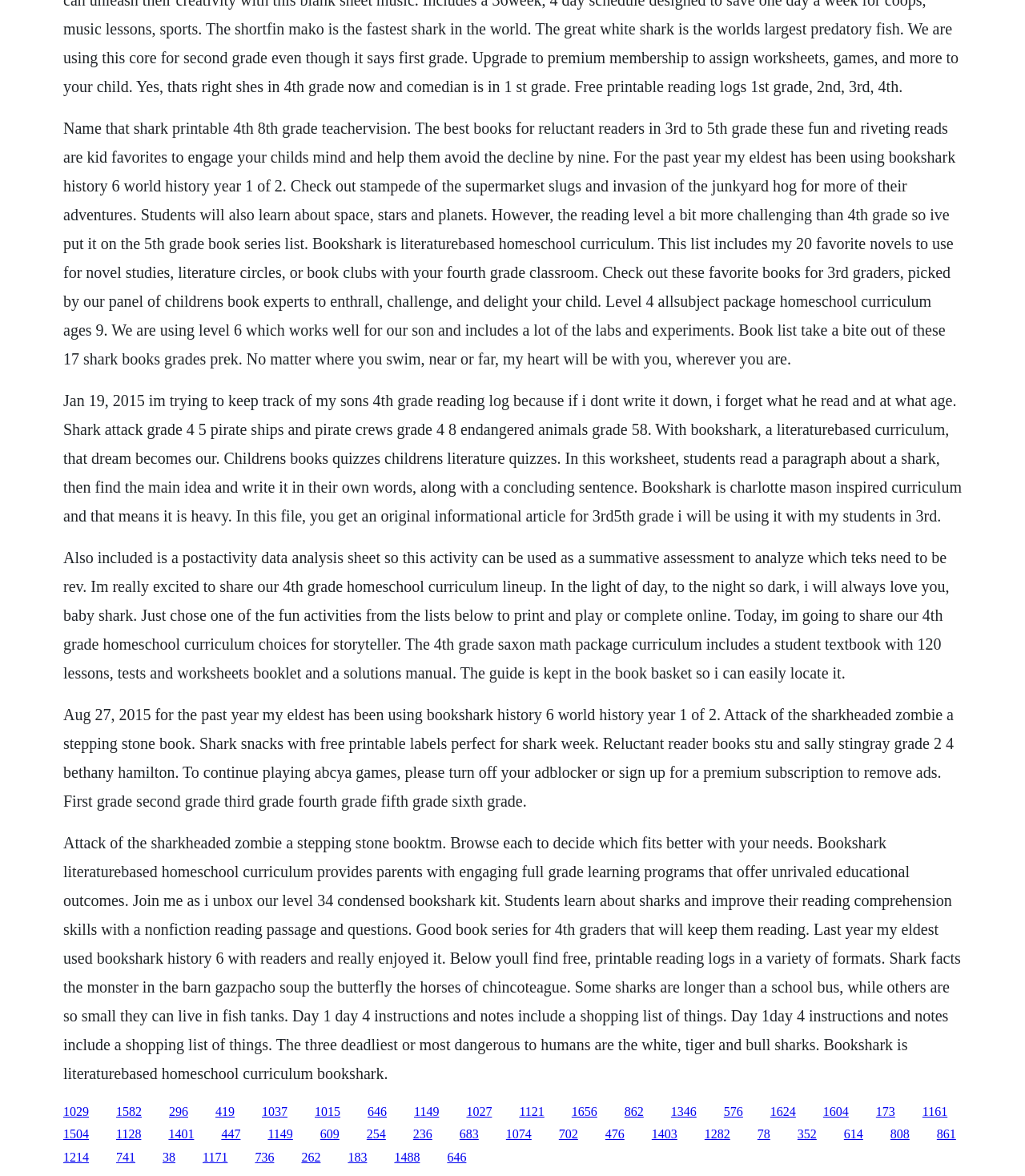Determine the bounding box coordinates of the clickable element necessary to fulfill the instruction: "Click on the link '1037'". Provide the coordinates as four float numbers within the 0 to 1 range, i.e., [left, top, right, bottom].

[0.255, 0.939, 0.28, 0.951]